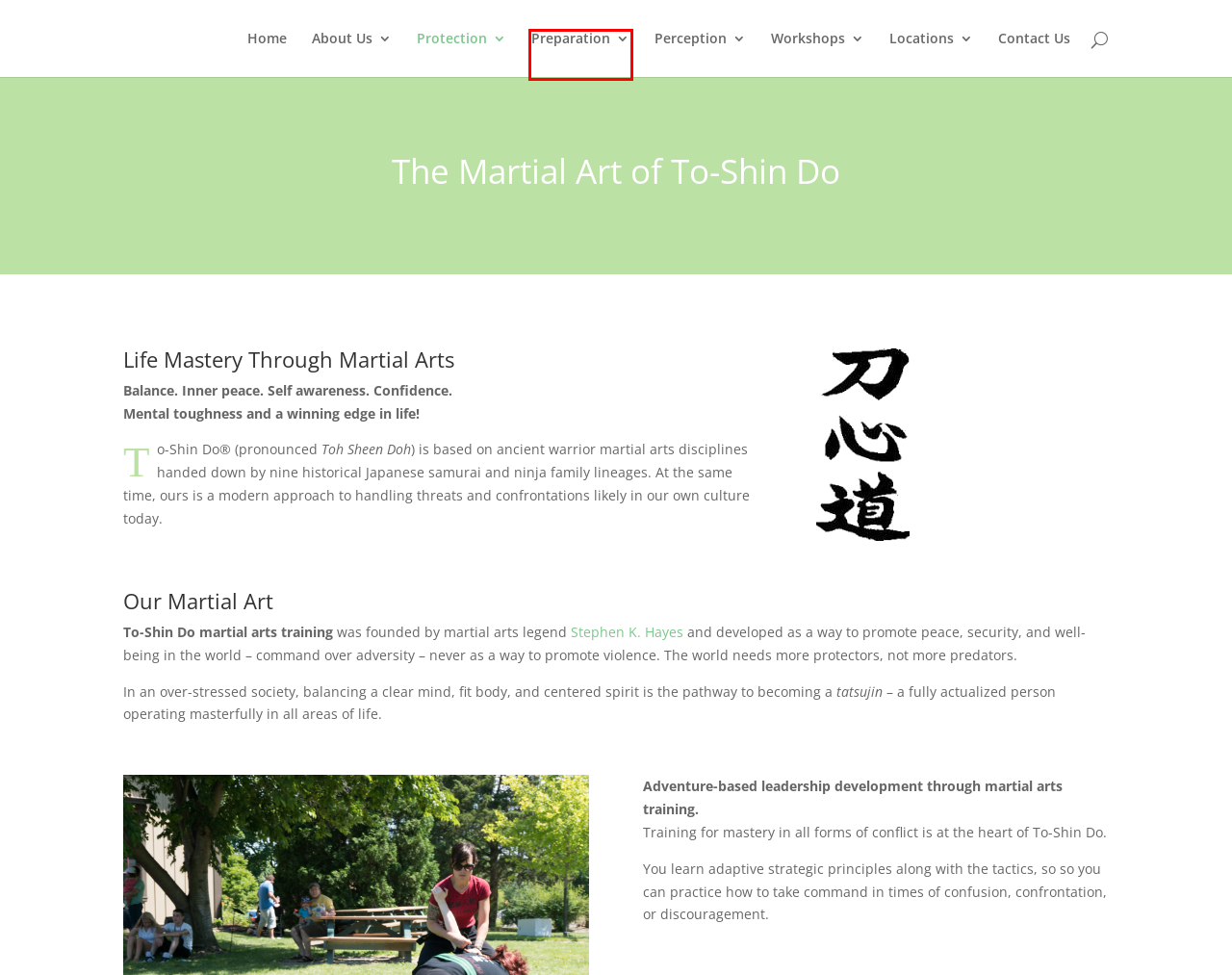You are presented with a screenshot of a webpage containing a red bounding box around an element. Determine which webpage description best describes the new webpage after clicking on the highlighted element. Here are the candidates:
A. Workshops - Situation Handled
B. Situation Handled - Comprehensive Self-Protection and Self-Empowerment Training
C. Preparation - Situation Handled
D. Protection - Situation Handled
E. Contact Us - Situation Handled
F. About Us - Situation Handled
G. To-Shin Do Founders - Situation Handled
H. Locations - Situation Handled

C